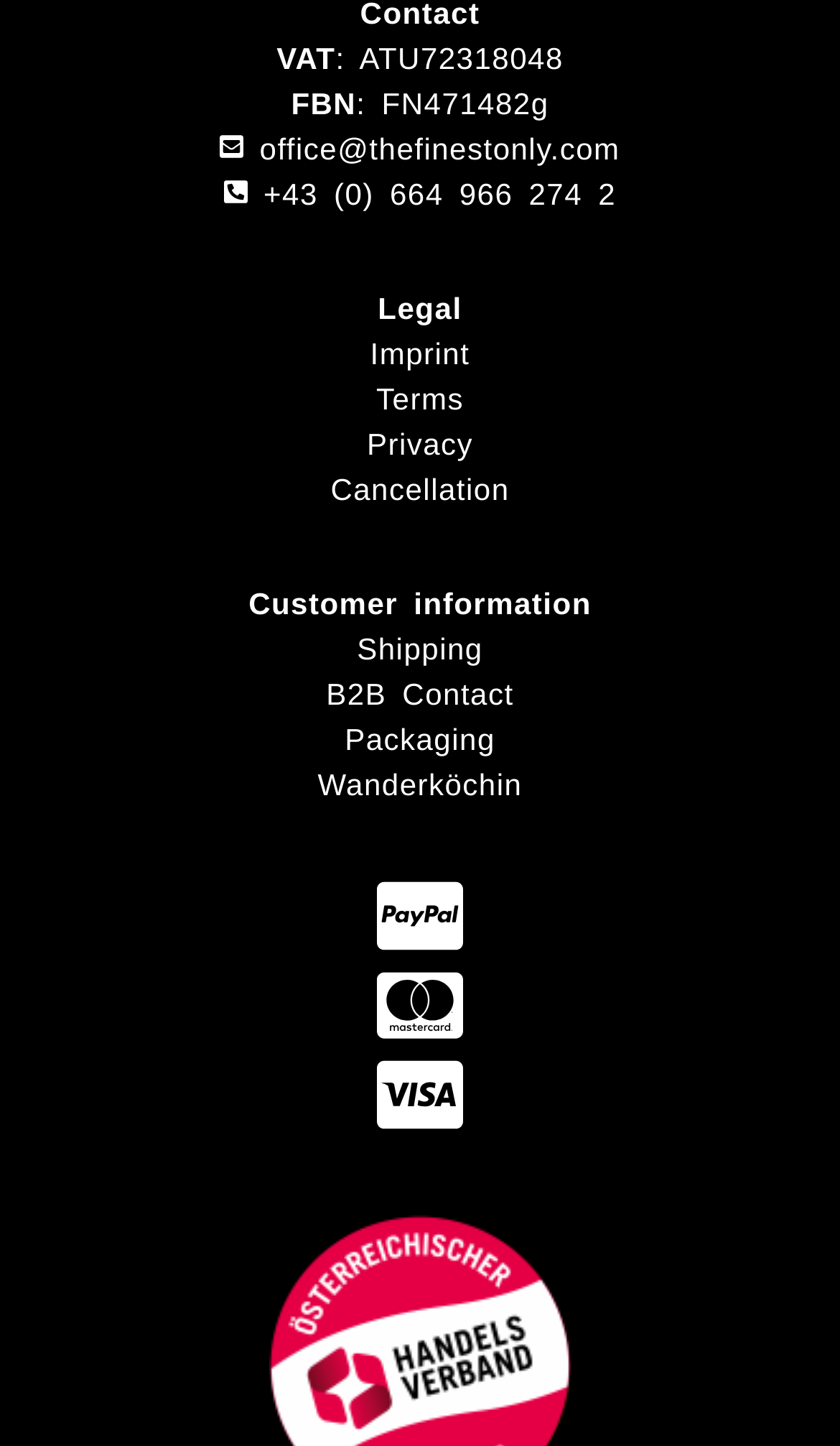Find the bounding box coordinates for the area you need to click to carry out the instruction: "check terms". The coordinates should be four float numbers between 0 and 1, indicated as [left, top, right, bottom].

[0.448, 0.264, 0.552, 0.288]